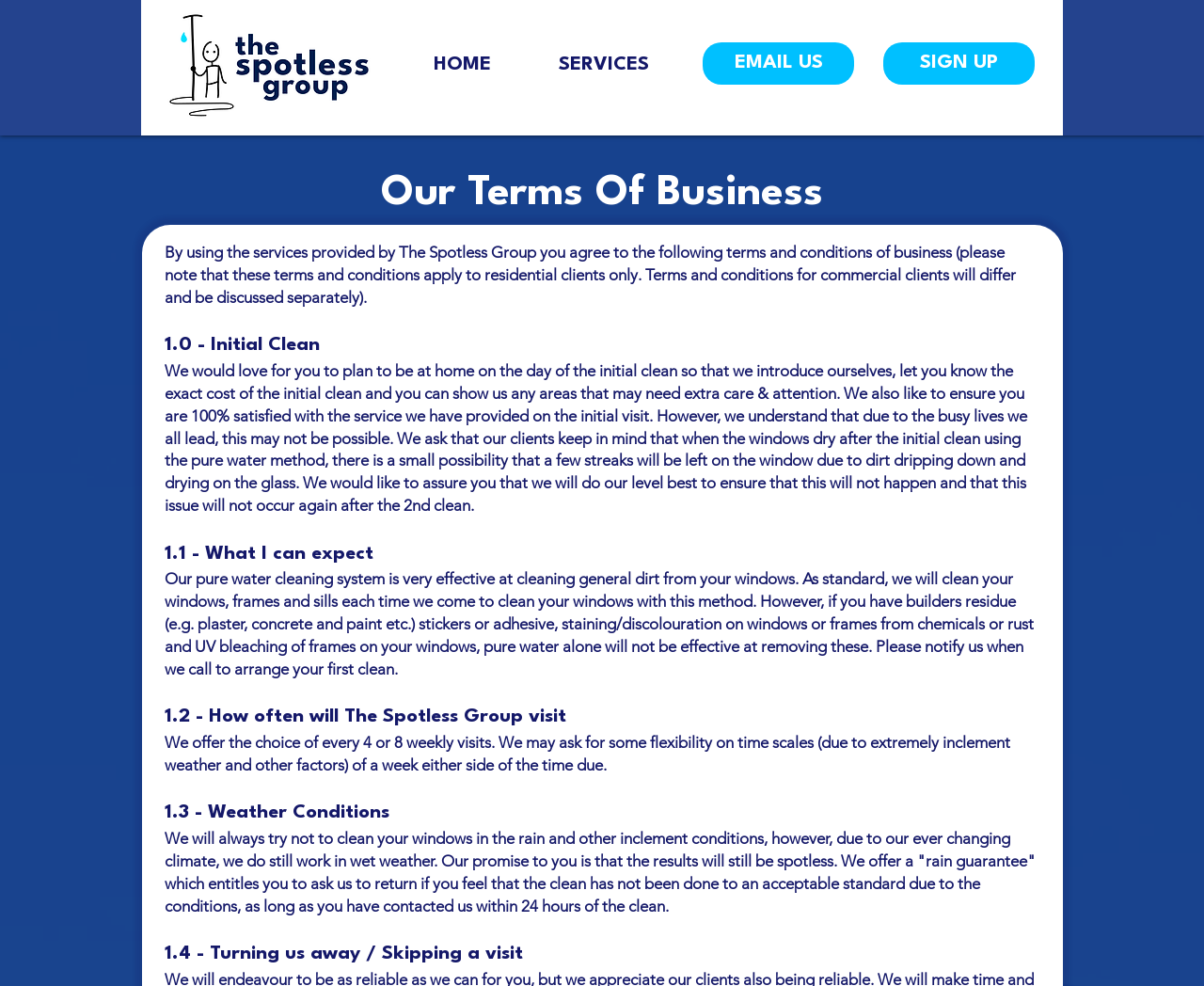Determine the bounding box coordinates for the UI element with the following description: "HOME". The coordinates should be four float numbers between 0 and 1, represented as [left, top, right, bottom].

[0.332, 0.042, 0.436, 0.09]